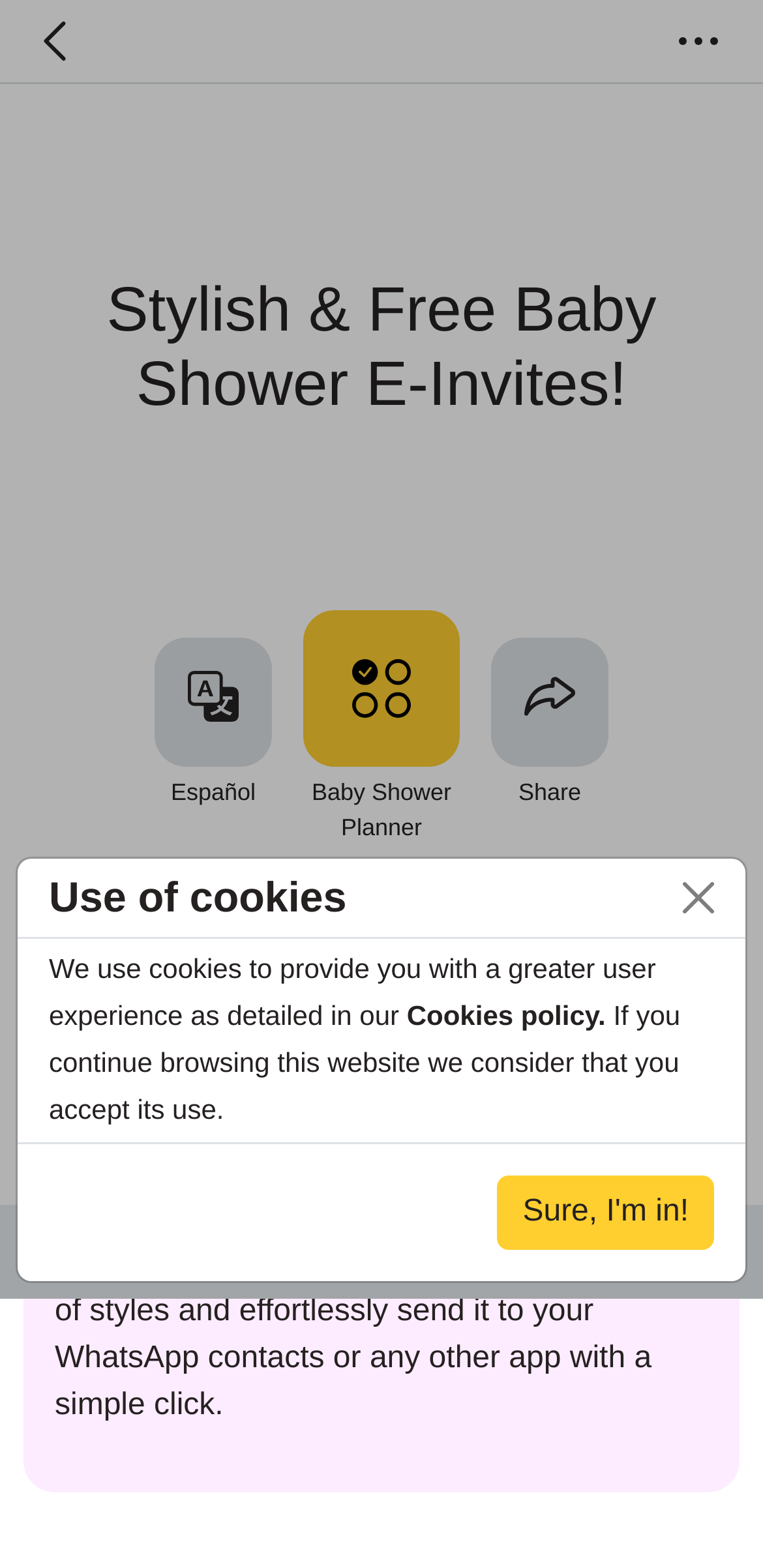What can be done with the baby shower planner? Look at the image and give a one-word or short phrase answer.

Plan baby shower